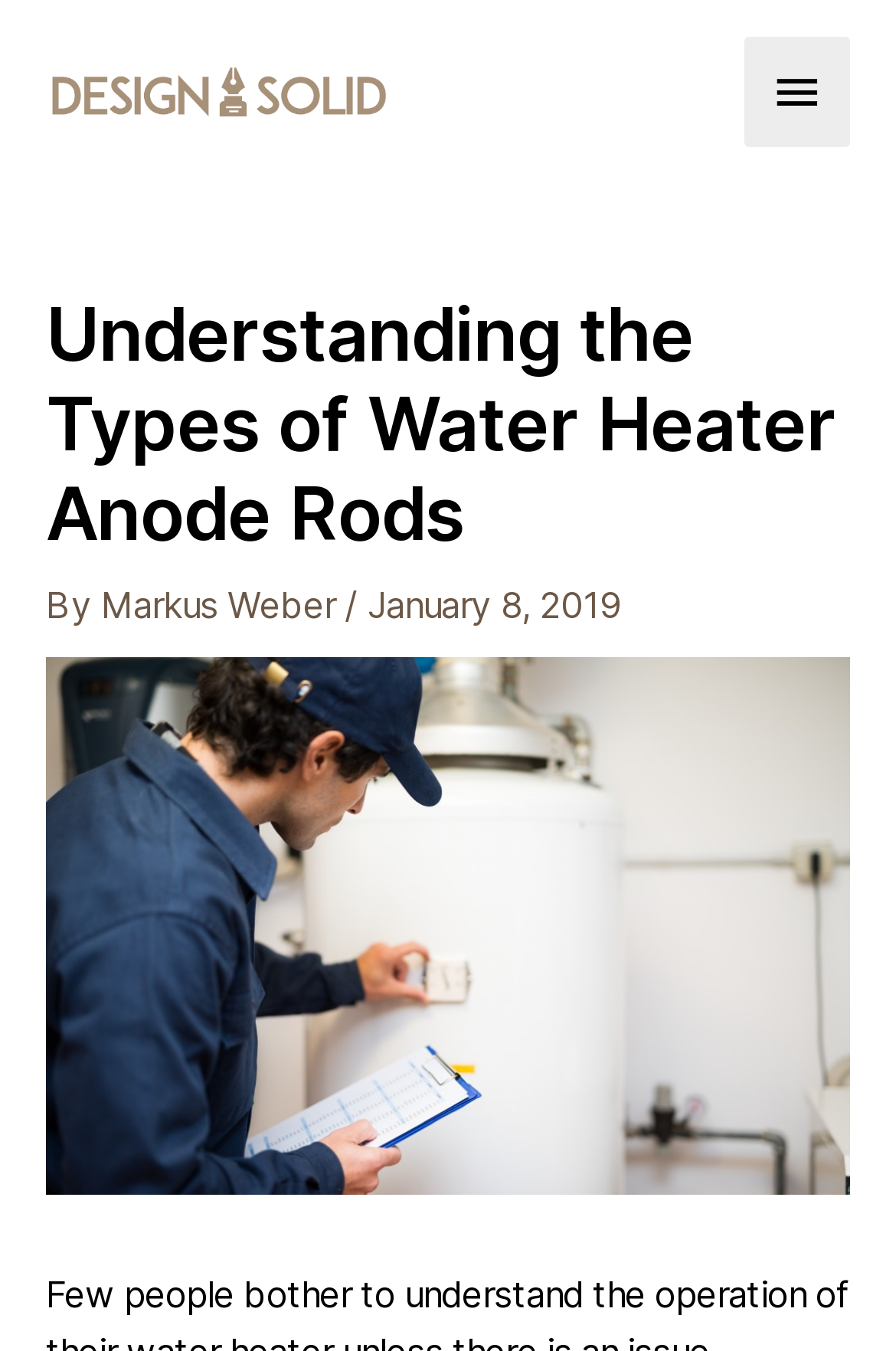When was the article published?
Identify the answer in the screenshot and reply with a single word or phrase.

January 8, 2019